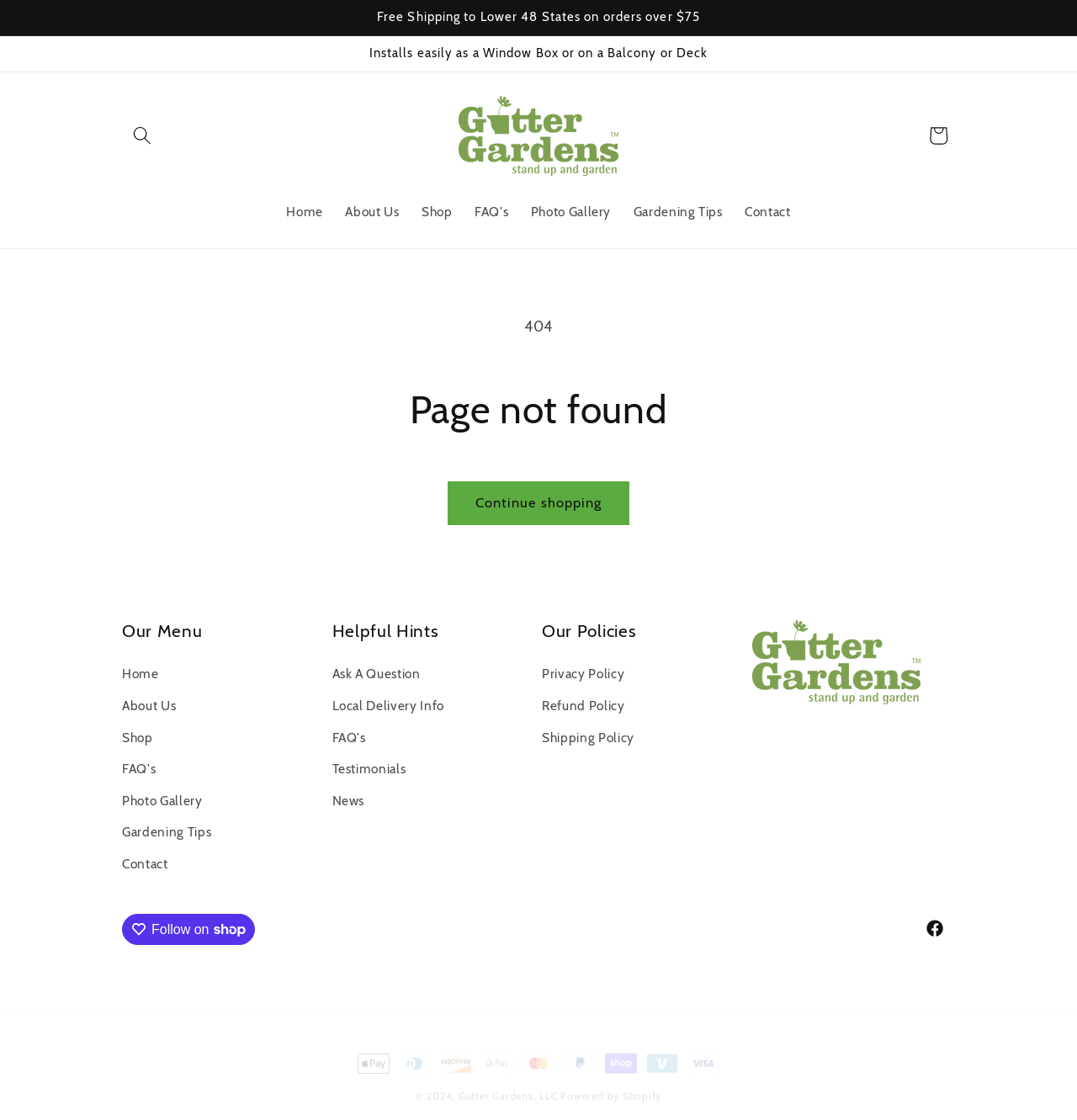Find the bounding box coordinates for the HTML element specified by: "Privacy Policy".

[0.503, 0.592, 0.58, 0.616]